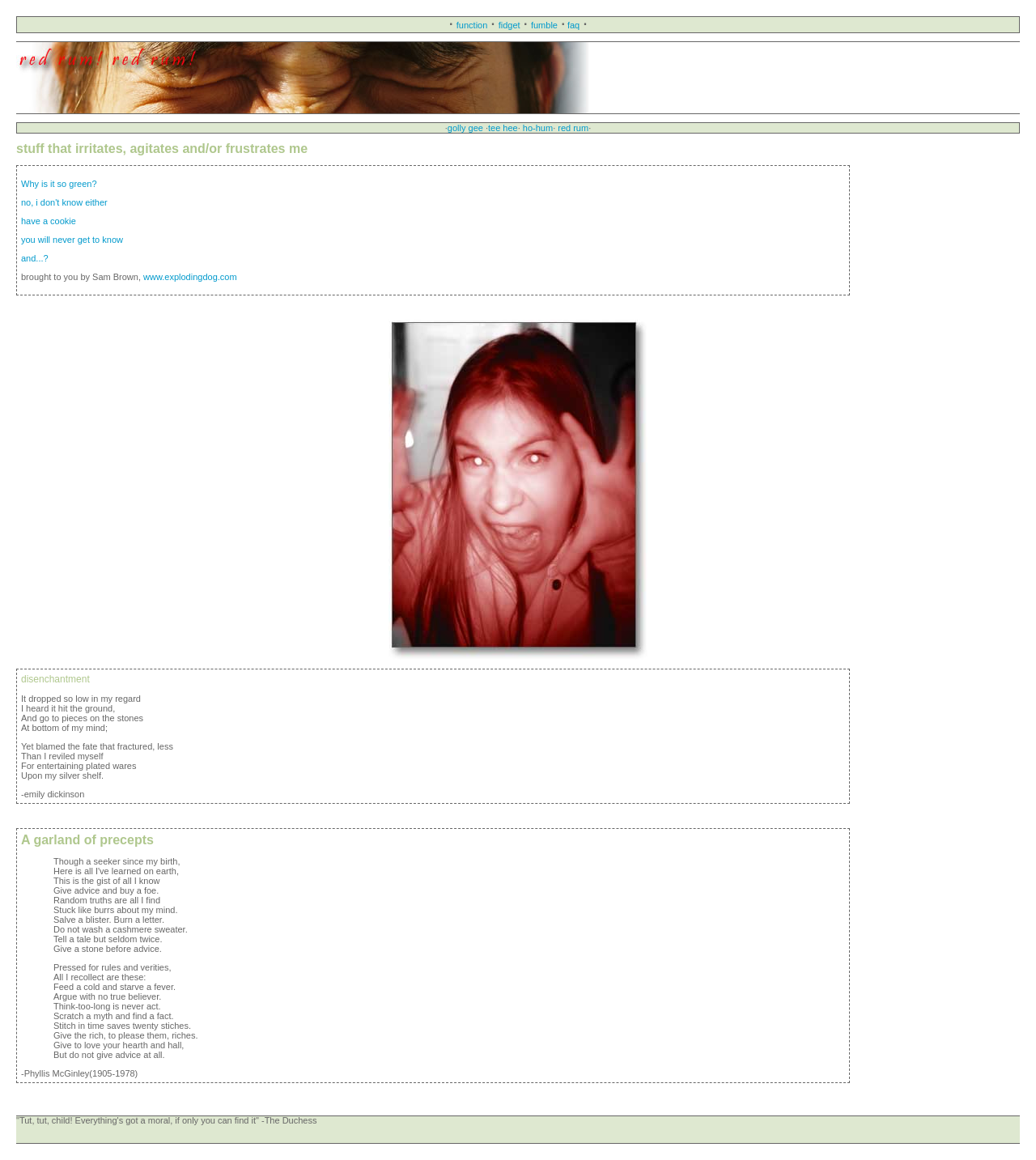Provide a brief response to the question below using one word or phrase:
What is the image description above the 'golly gee' link?

header image, a close up of Anne Dara's eye